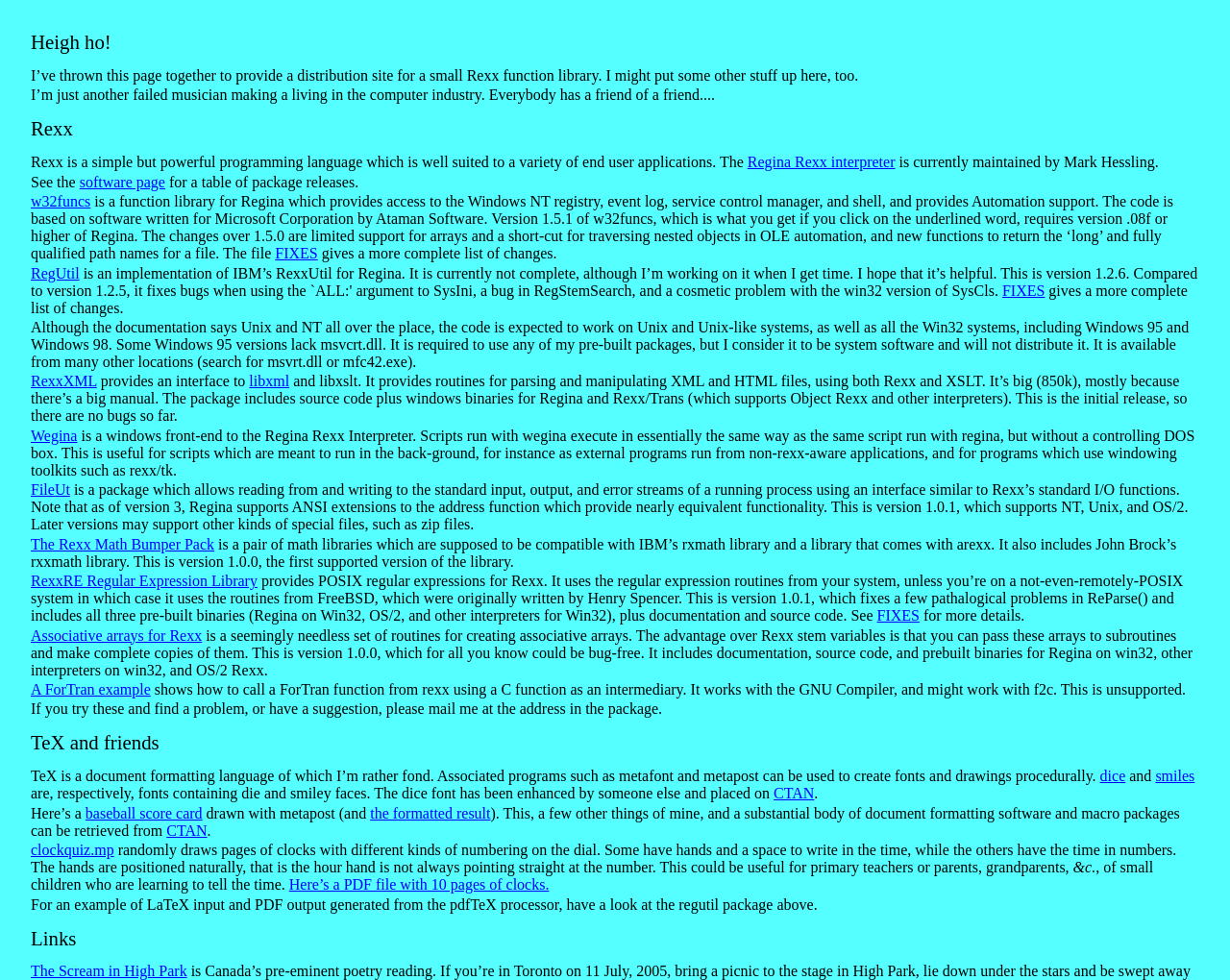Can you find the bounding box coordinates for the element to click on to achieve the instruction: "Click on the 'Regina Rexx interpreter' link"?

[0.608, 0.157, 0.728, 0.174]